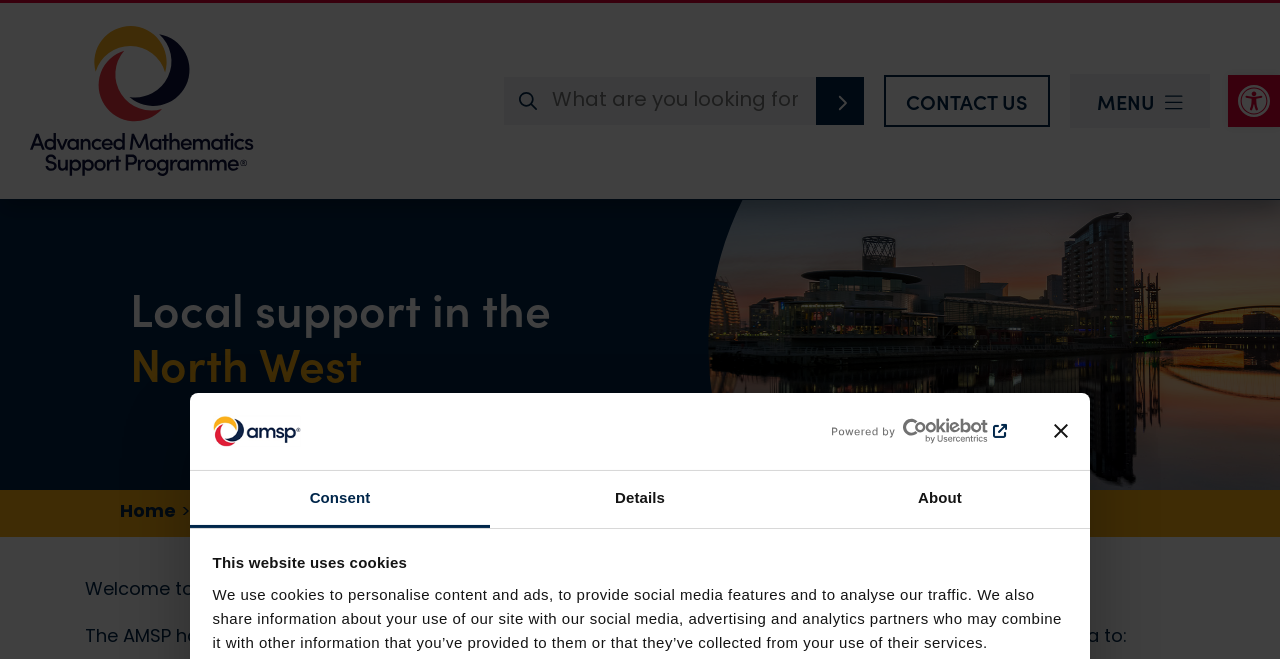Locate the bounding box coordinates of the element that should be clicked to execute the following instruction: "Open menu".

[0.836, 0.113, 0.945, 0.194]